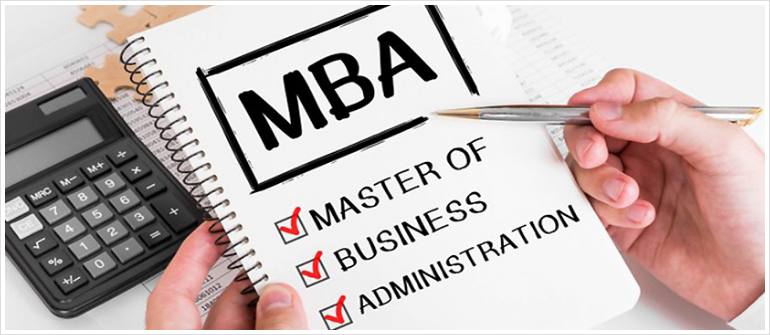Using the elements shown in the image, answer the question comprehensively: What is the likely context of the documents?

The presence of a notebook, calculator, and documents in the image suggests an academic or professional context related to business studies, possibly financial statements or notes, which is consistent with the focus on business administration.